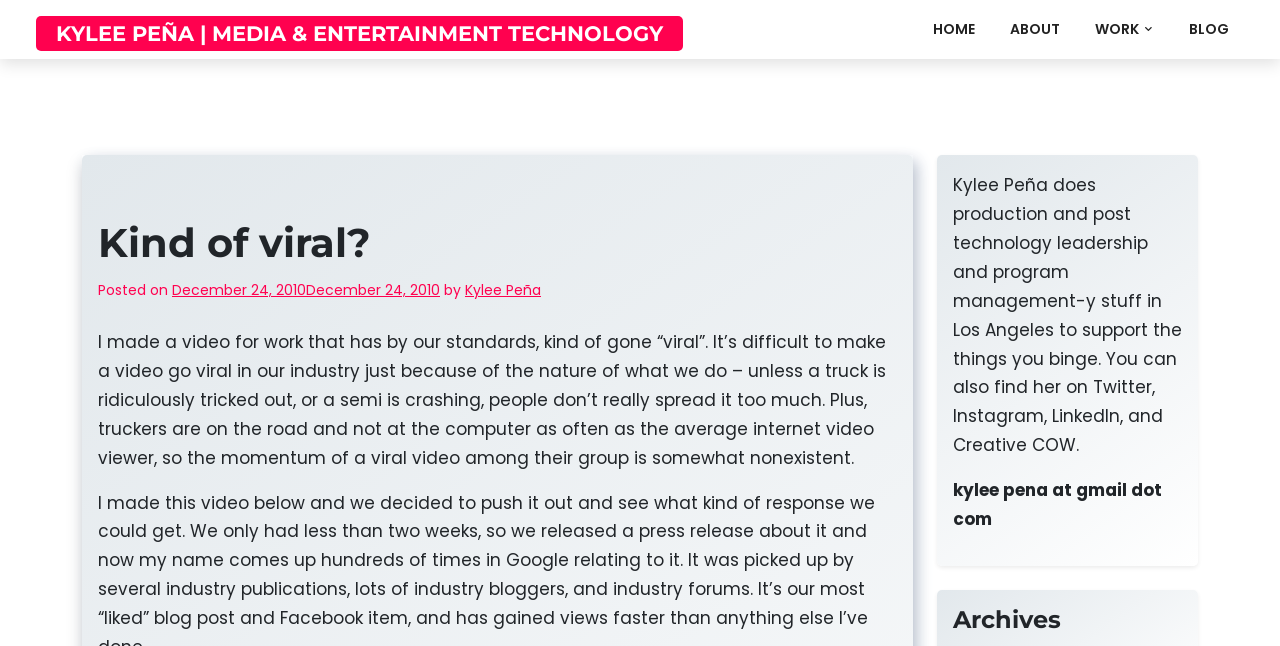Identify the primary heading of the webpage and provide its text.

KYLEE PEÑA | MEDIA & ENTERTAINMENT TECHNOLOGY